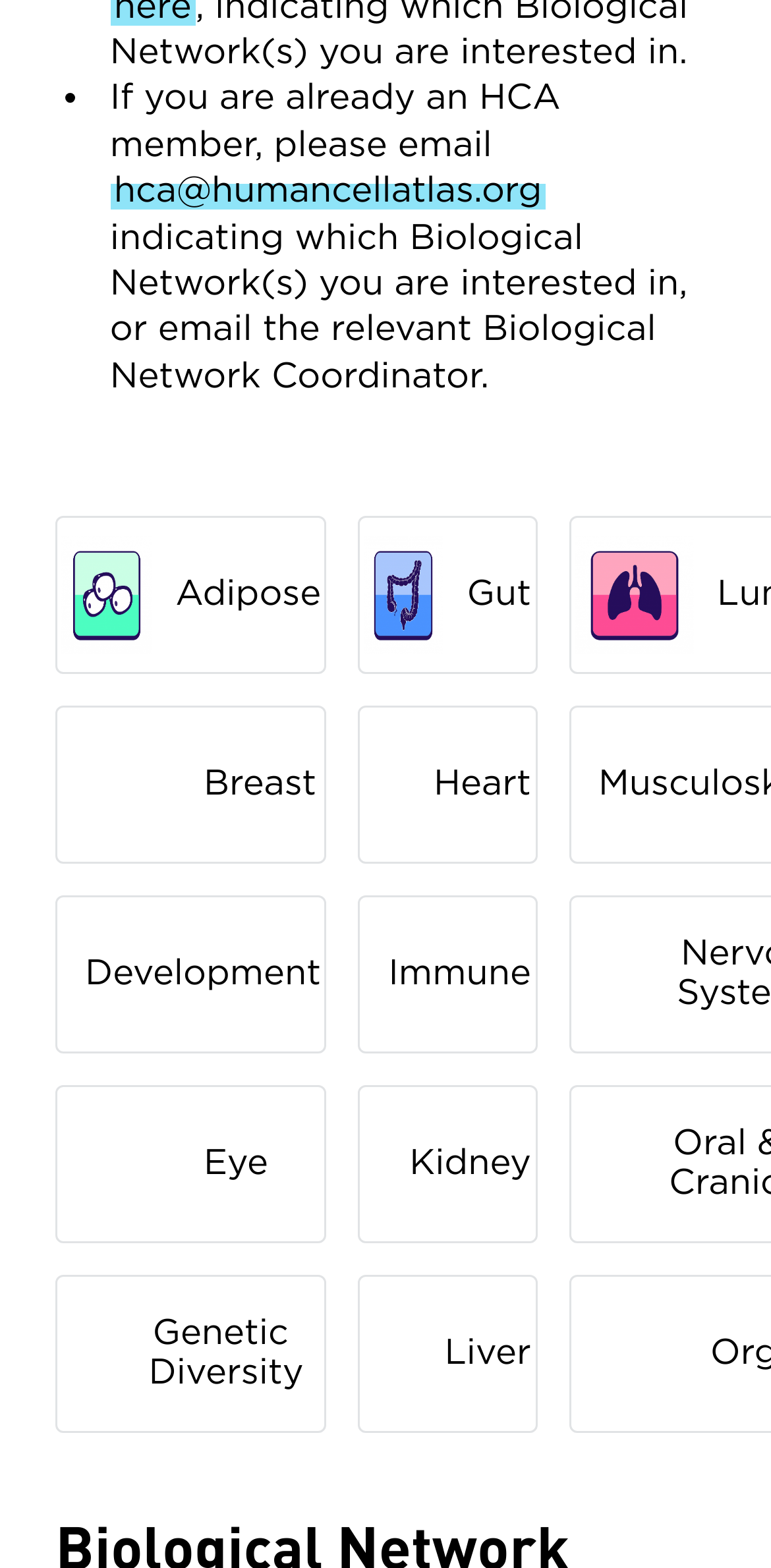Using the description "parent_node: Oral & Craniofacial", locate and provide the bounding box of the UI element.

[0.74, 0.705, 0.847, 0.781]